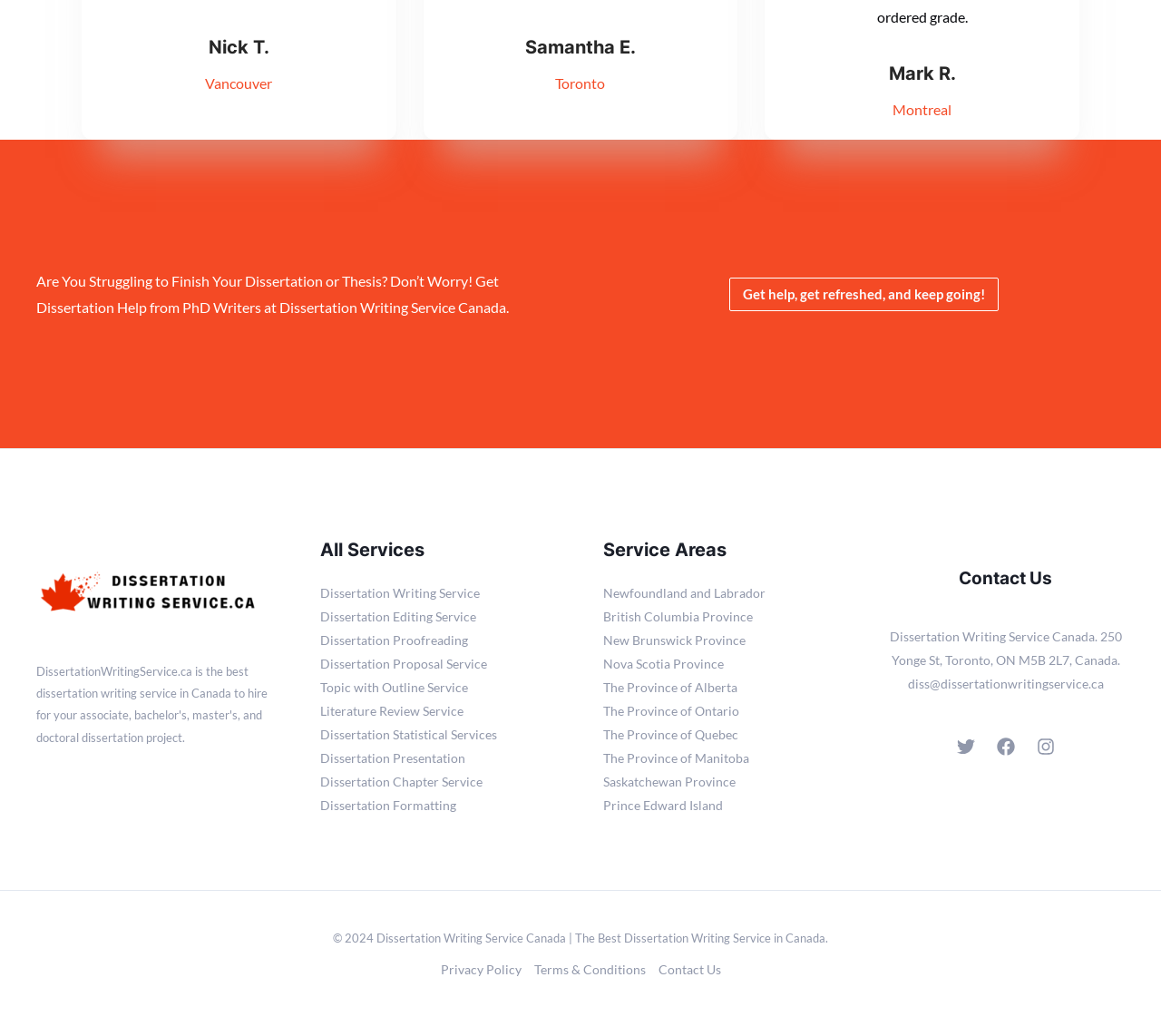What services are offered by the dissertation writing service?
Look at the screenshot and provide an in-depth answer.

I found the answer by looking at the navigation element with the bounding box coordinates [0.275, 0.562, 0.48, 0.789] which contains links to various services offered by the dissertation writing service, such as Dissertation Writing Service, Dissertation Editing Service, Dissertation Proofreading, etc.